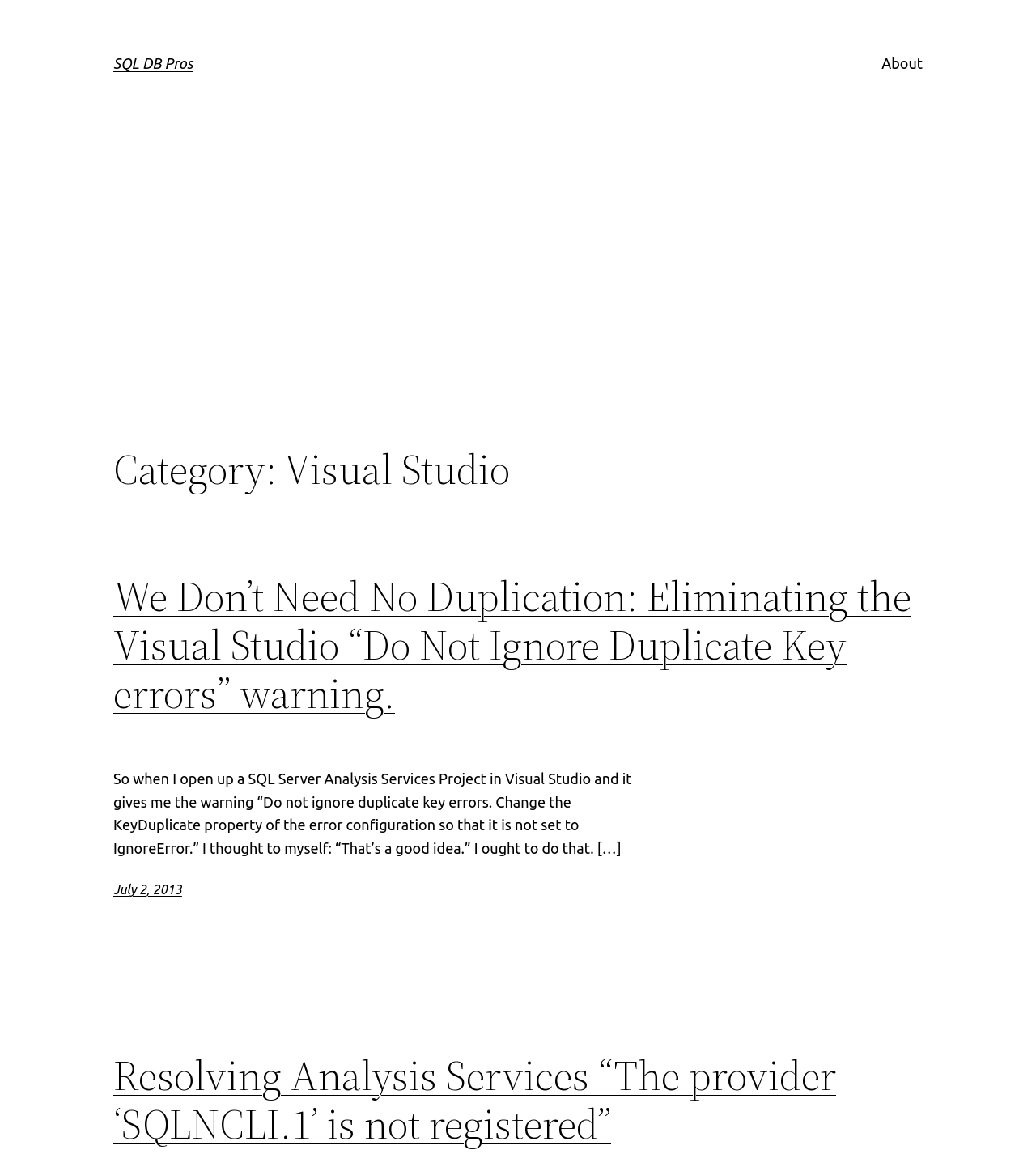Using the information from the screenshot, answer the following question thoroughly:
What is the date of the first article?

I found the date by looking at the time element at [0.109, 0.753, 0.176, 0.766] which has the text 'July 2, 2013'.